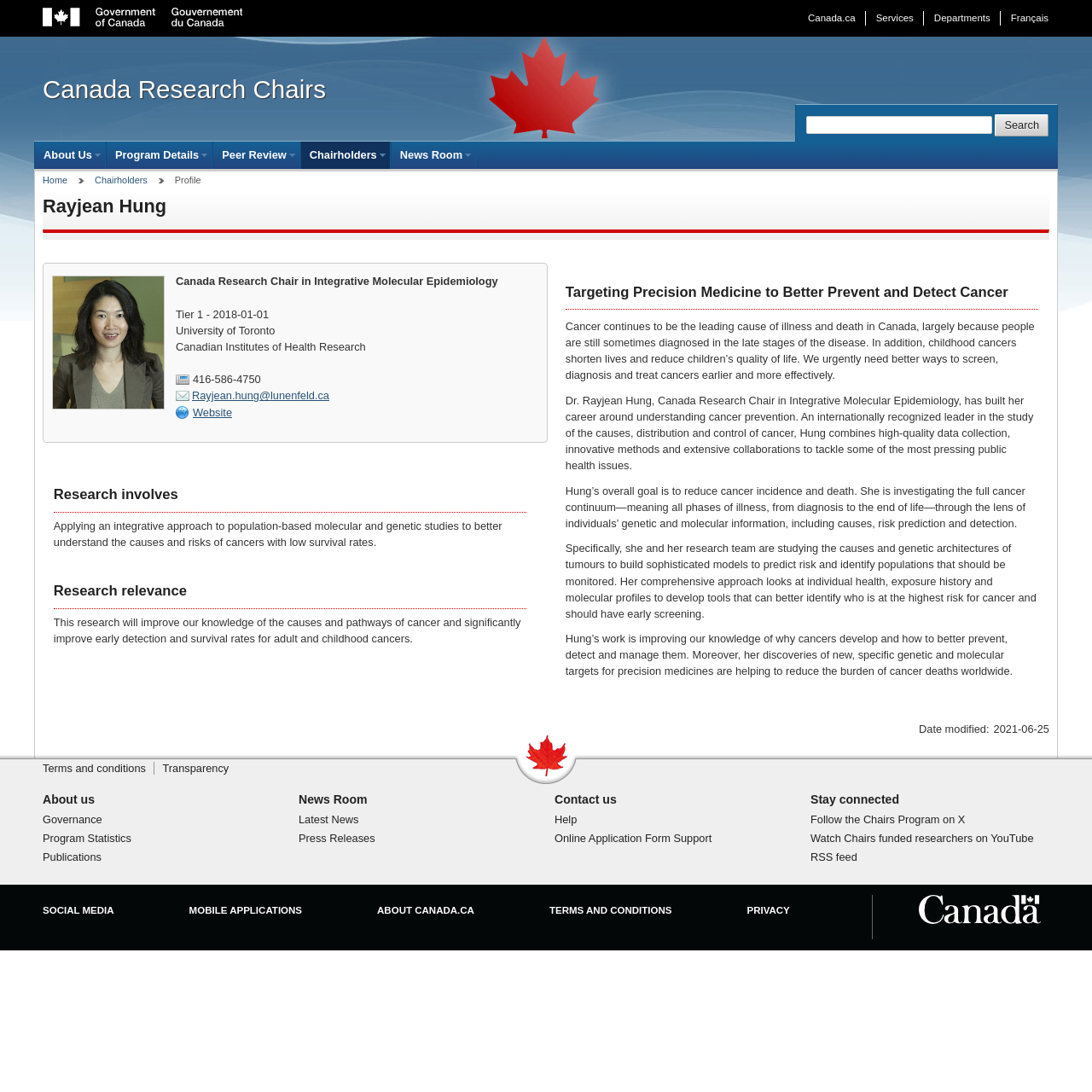Please locate the bounding box coordinates of the region I need to click to follow this instruction: "View the profile of Rayjean Hung".

[0.039, 0.16, 0.184, 0.17]